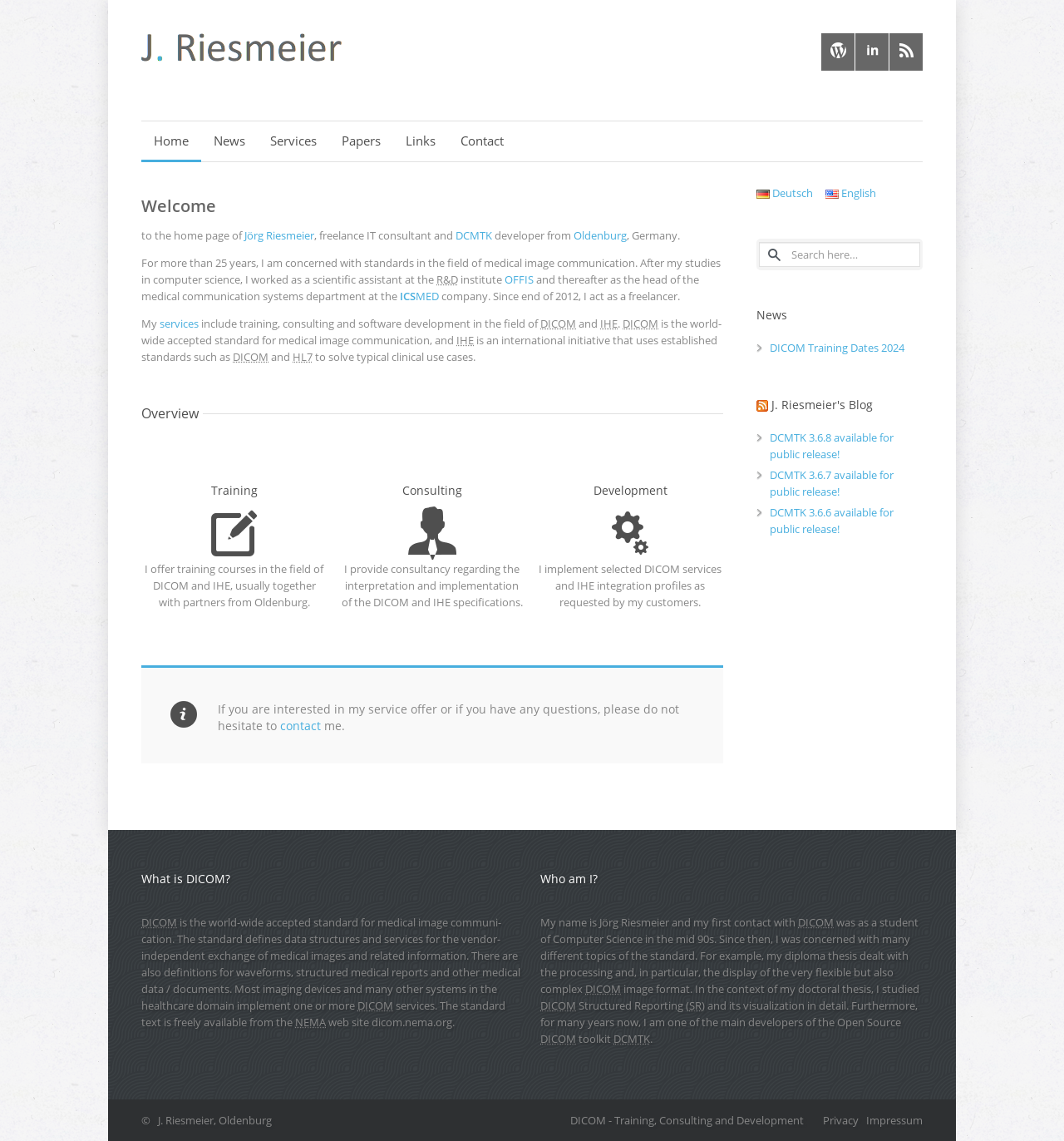Respond with a single word or short phrase to the following question: 
What is the name of the company where Jörg Riesmeier worked before becoming a freelancer?

OFFIS